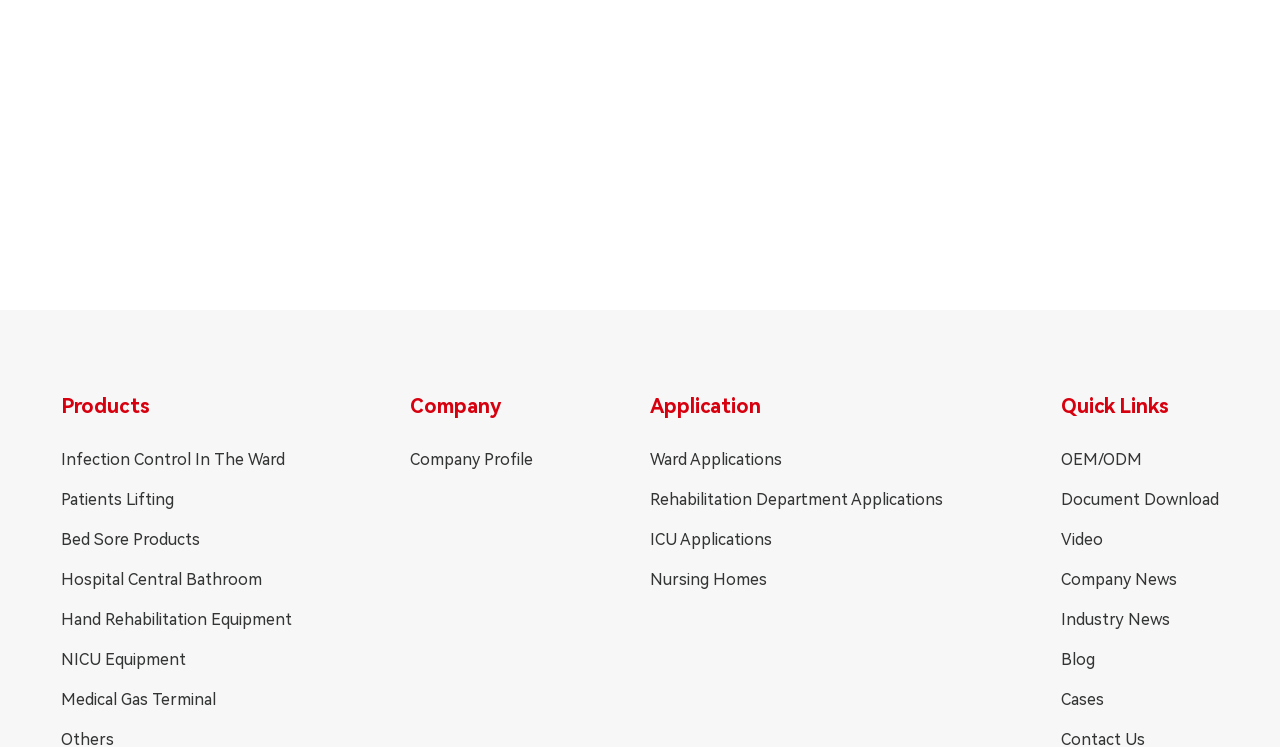Refer to the image and provide a thorough answer to this question:
What are the applications of the company's products?

The company's products have various applications, including ward applications, rehabilitation department applications, ICU applications, and nursing homes, as indicated by the links provided on the webpage.